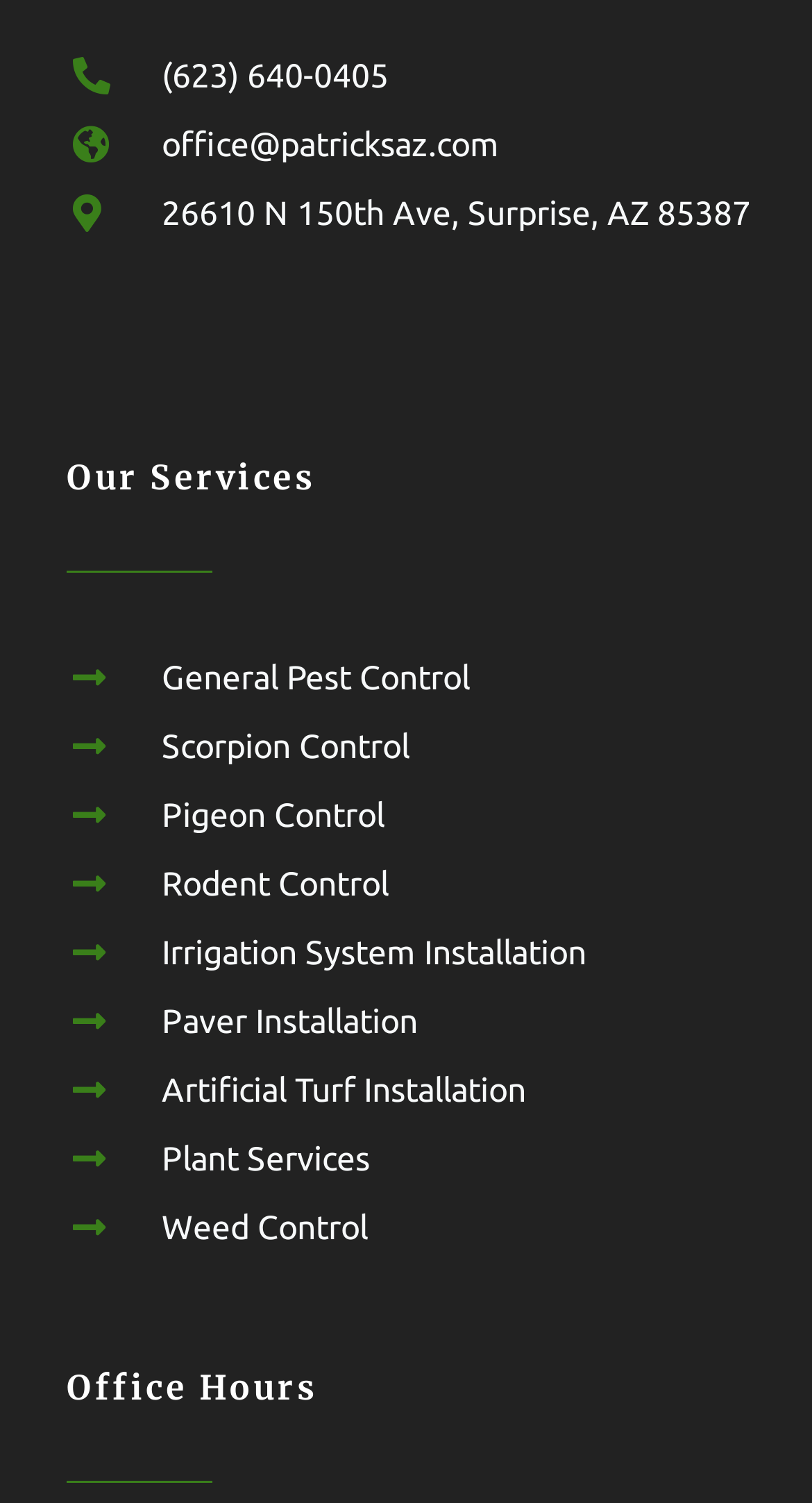Please determine the bounding box coordinates of the section I need to click to accomplish this instruction: "Visit the General Pest Control page".

[0.09, 0.433, 0.967, 0.466]